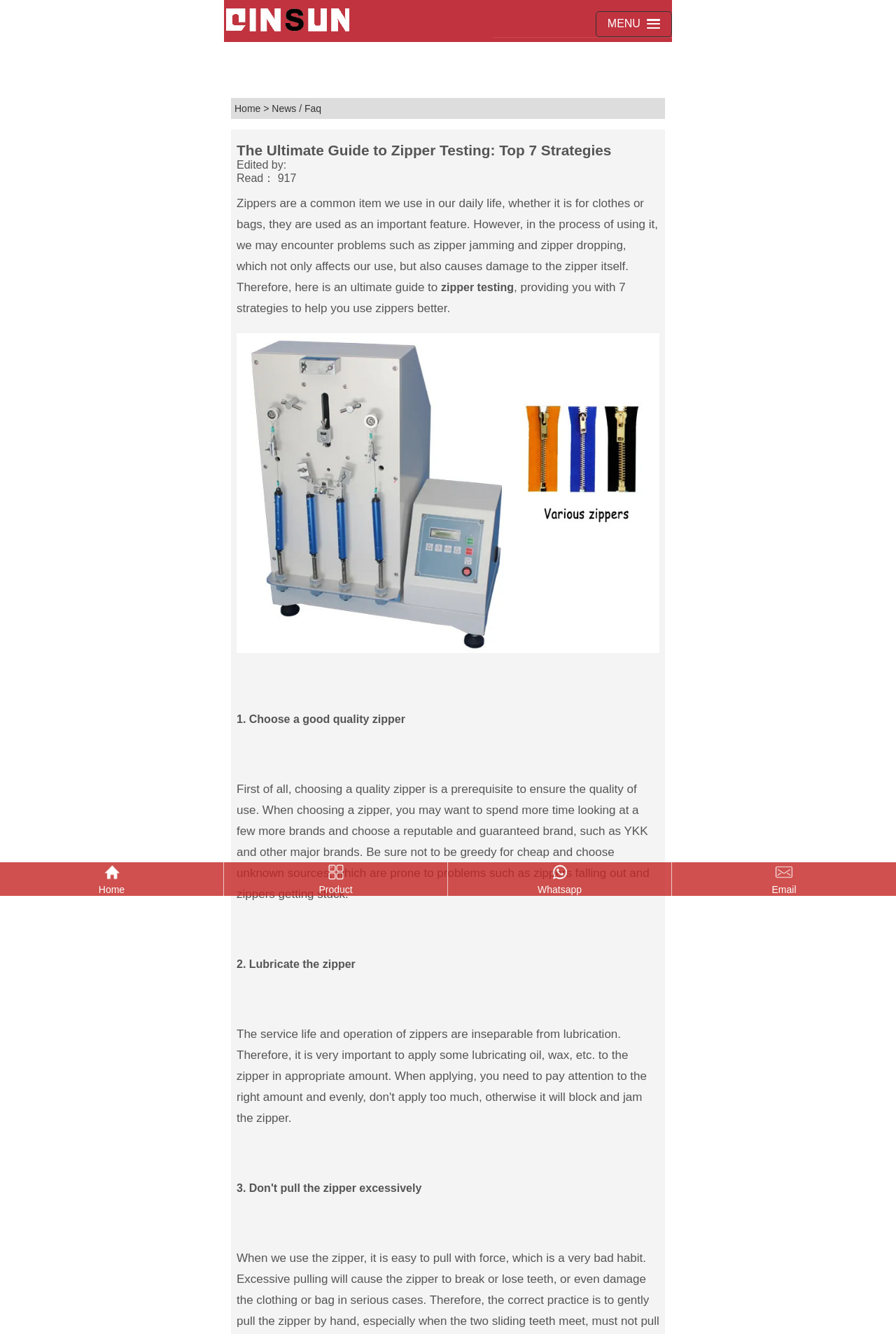Identify the main heading of the webpage and provide its text content.

The Ultimate Guide to Zipper Testing: Top 7 Strategies